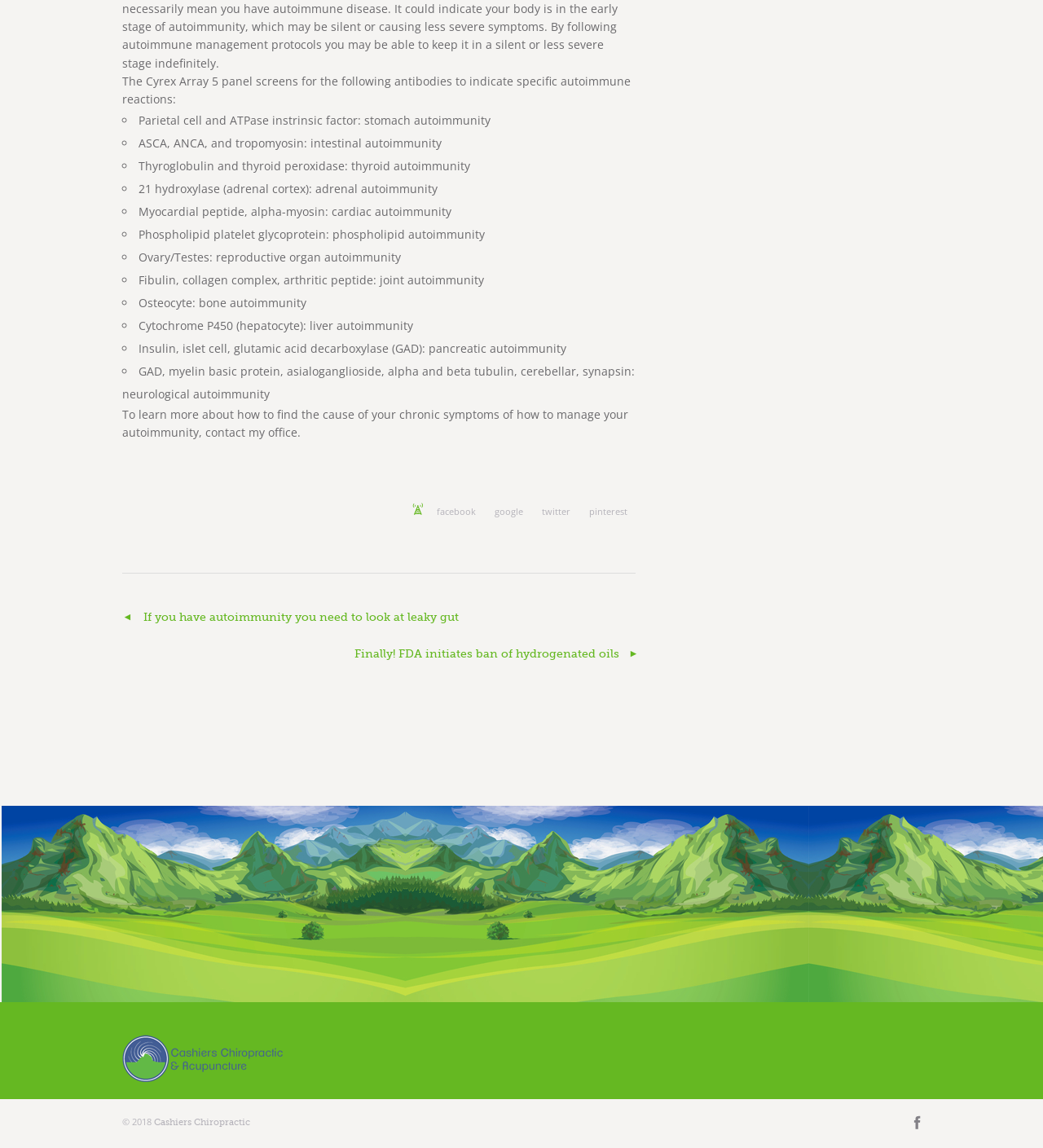Please give a one-word or short phrase response to the following question: 
What is the orientation of the separator element?

horizontal